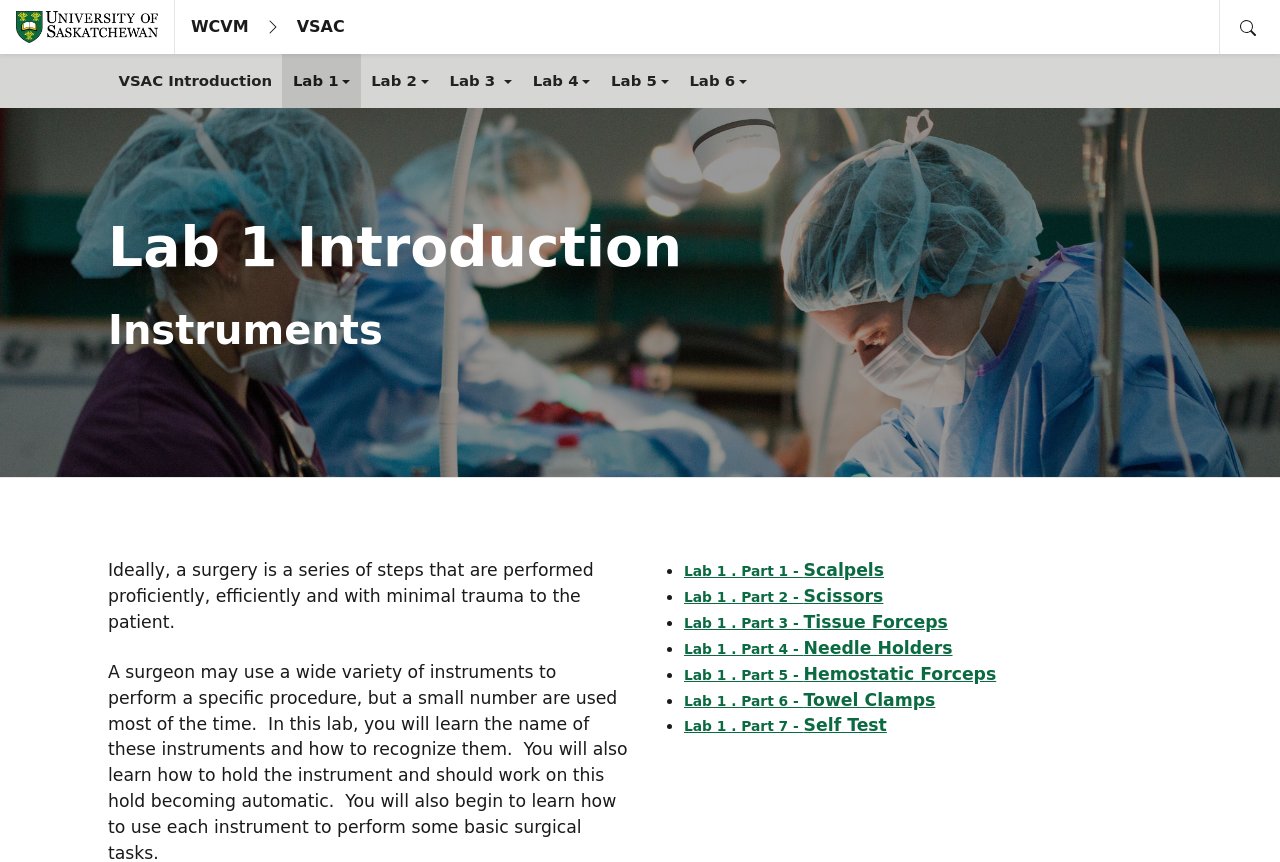Please identify the bounding box coordinates of the clickable element to fulfill the following instruction: "Click Lab 1. Part 1 - Scalpels". The coordinates should be four float numbers between 0 and 1, i.e., [left, top, right, bottom].

[0.534, 0.65, 0.691, 0.673]